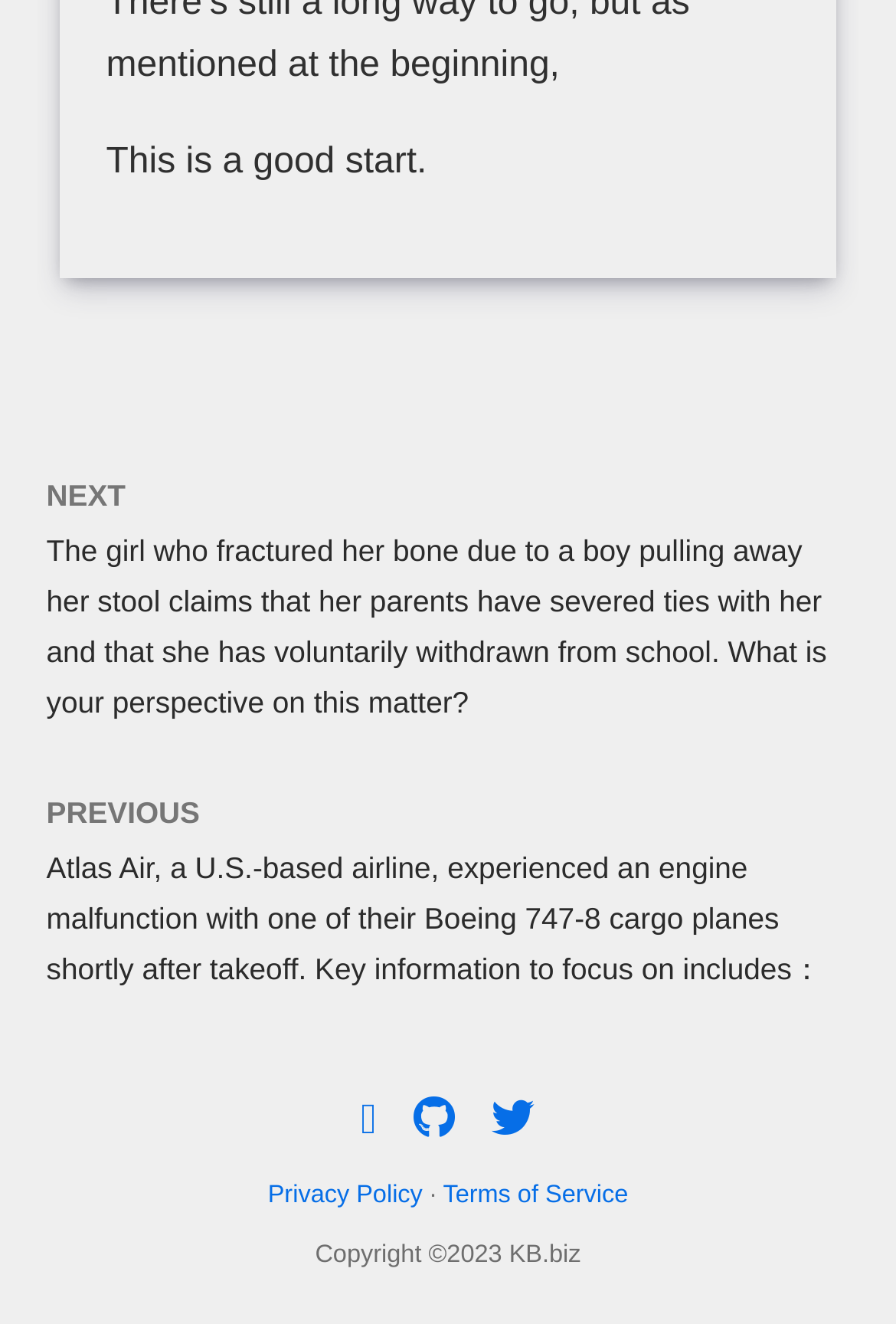Please specify the bounding box coordinates in the format (top-left x, top-left y, bottom-right x, bottom-right y), with values ranging from 0 to 1. Identify the bounding box for the UI component described as follows: title="Tweet This Post"

None